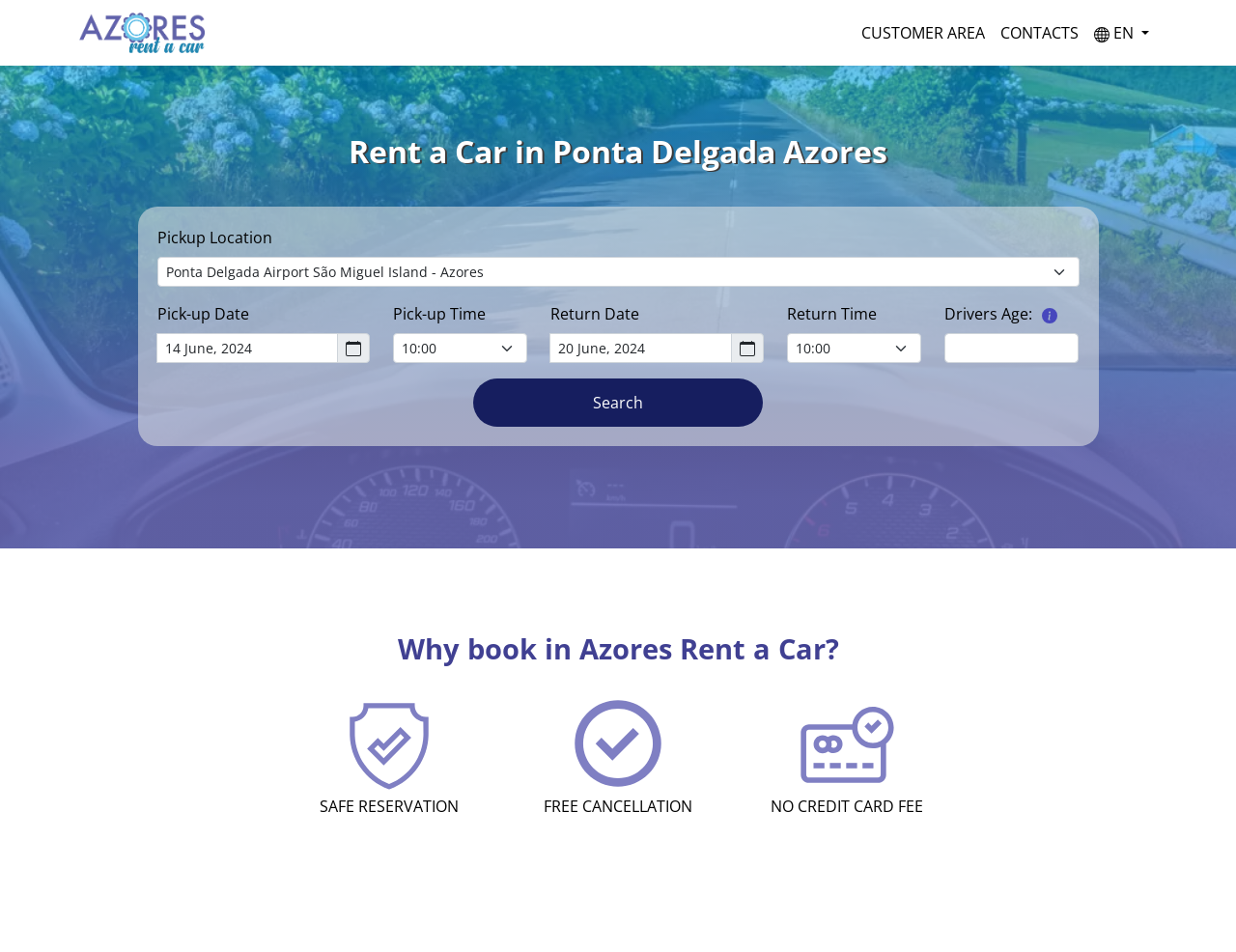Pinpoint the bounding box coordinates of the area that should be clicked to complete the following instruction: "Select pickup location". The coordinates must be given as four float numbers between 0 and 1, i.e., [left, top, right, bottom].

[0.127, 0.27, 0.873, 0.301]